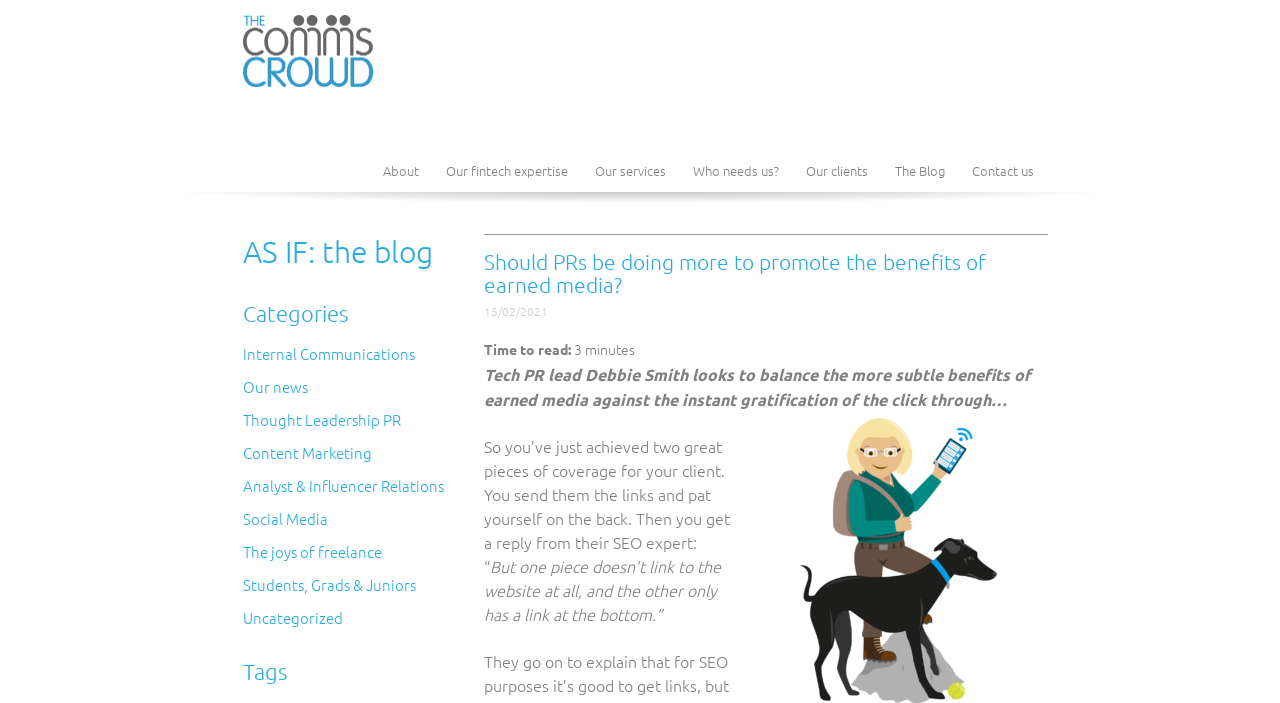Find the bounding box coordinates corresponding to the UI element with the description: "Who needs us?". The coordinates should be formatted as [left, top, right, bottom], with values as floats between 0 and 1.

[0.531, 0.213, 0.618, 0.273]